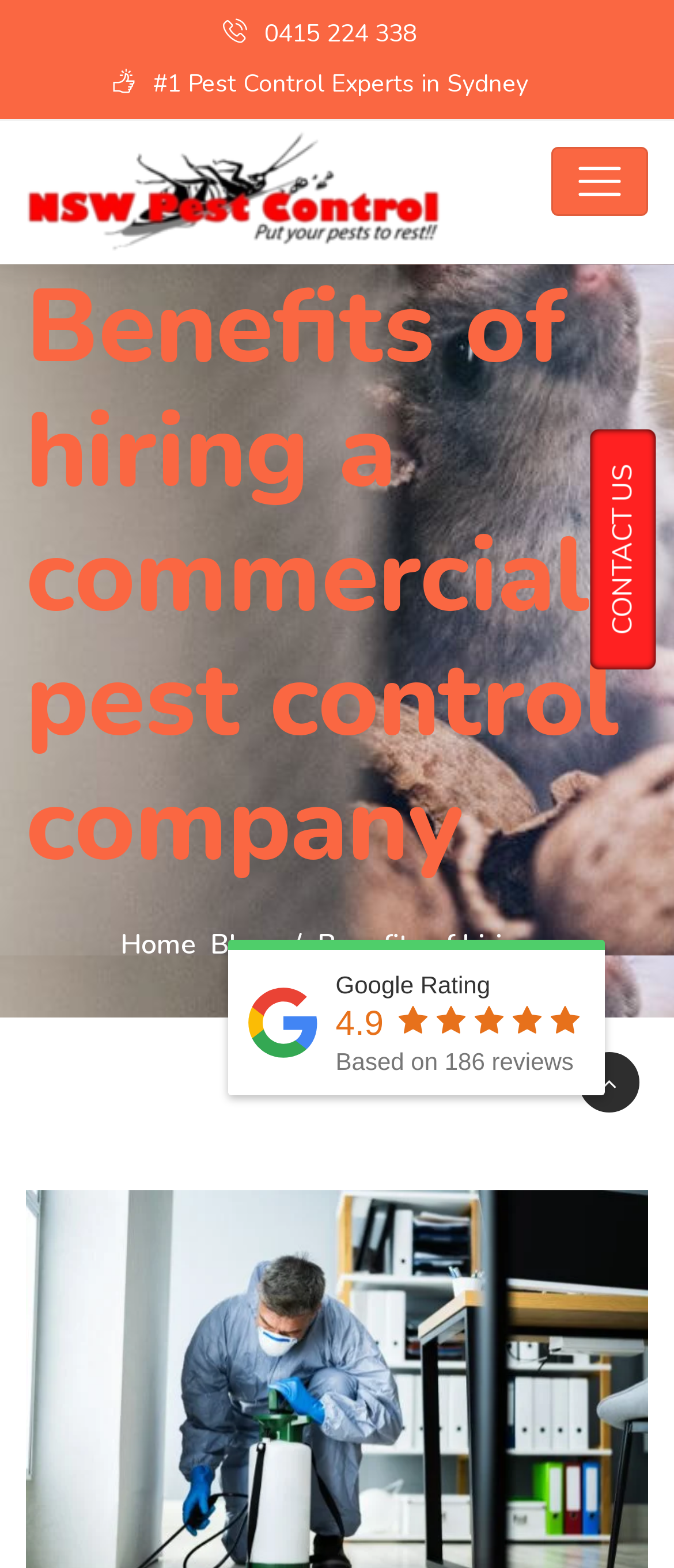What is the rating of NSW Pest Control Services?
Look at the webpage screenshot and answer the question with a detailed explanation.

I found the rating by looking at the static text element with the text '4.9' which is located near the Google Rating text and the star icons.